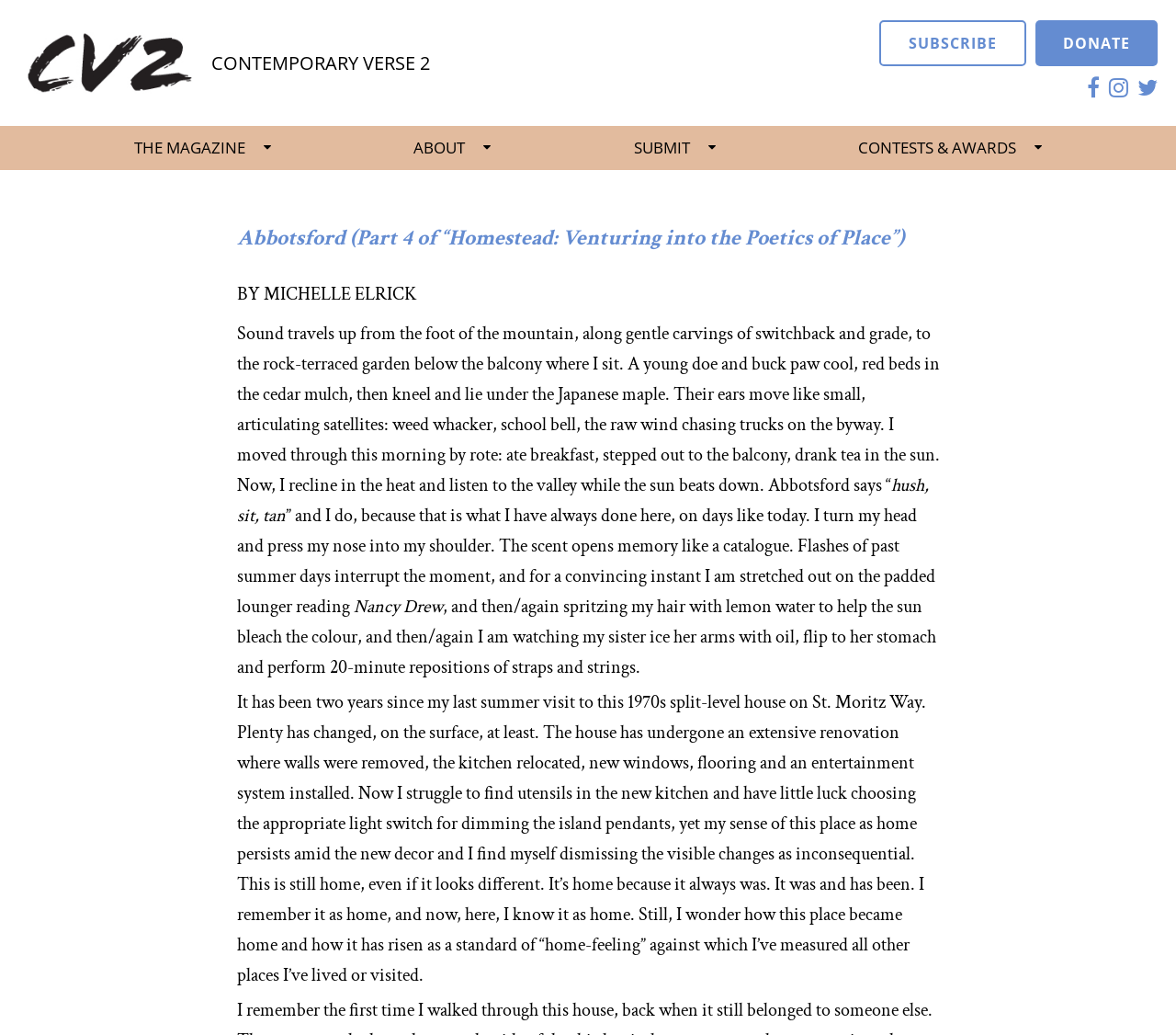Specify the bounding box coordinates of the region I need to click to perform the following instruction: "Read the poem by Michelle Elrick". The coordinates must be four float numbers in the range of 0 to 1, i.e., [left, top, right, bottom].

[0.201, 0.217, 0.799, 0.243]